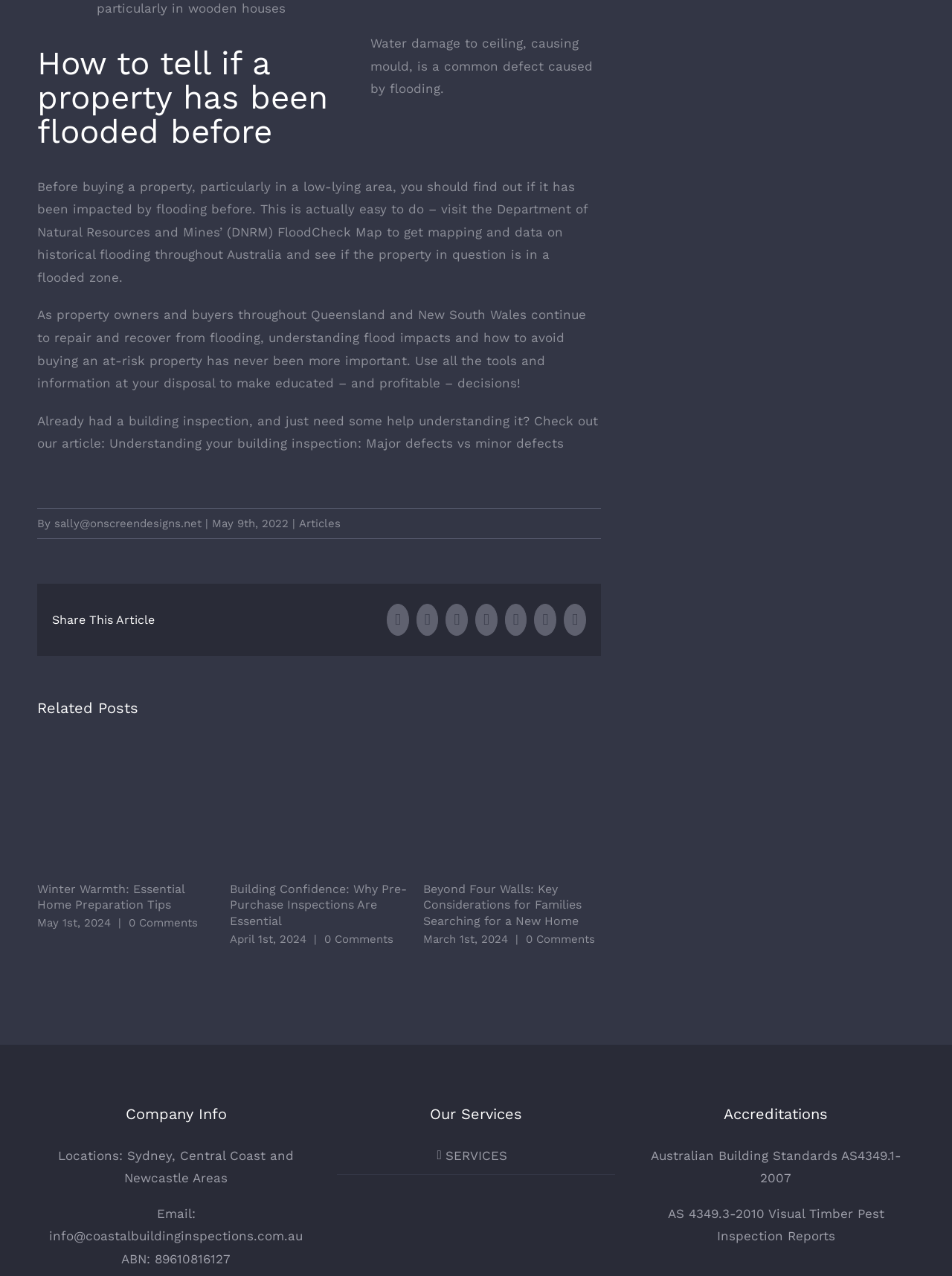Please predict the bounding box coordinates of the element's region where a click is necessary to complete the following instruction: "Contact the company via email". The coordinates should be represented by four float numbers between 0 and 1, i.e., [left, top, right, bottom].

[0.052, 0.963, 0.318, 0.975]